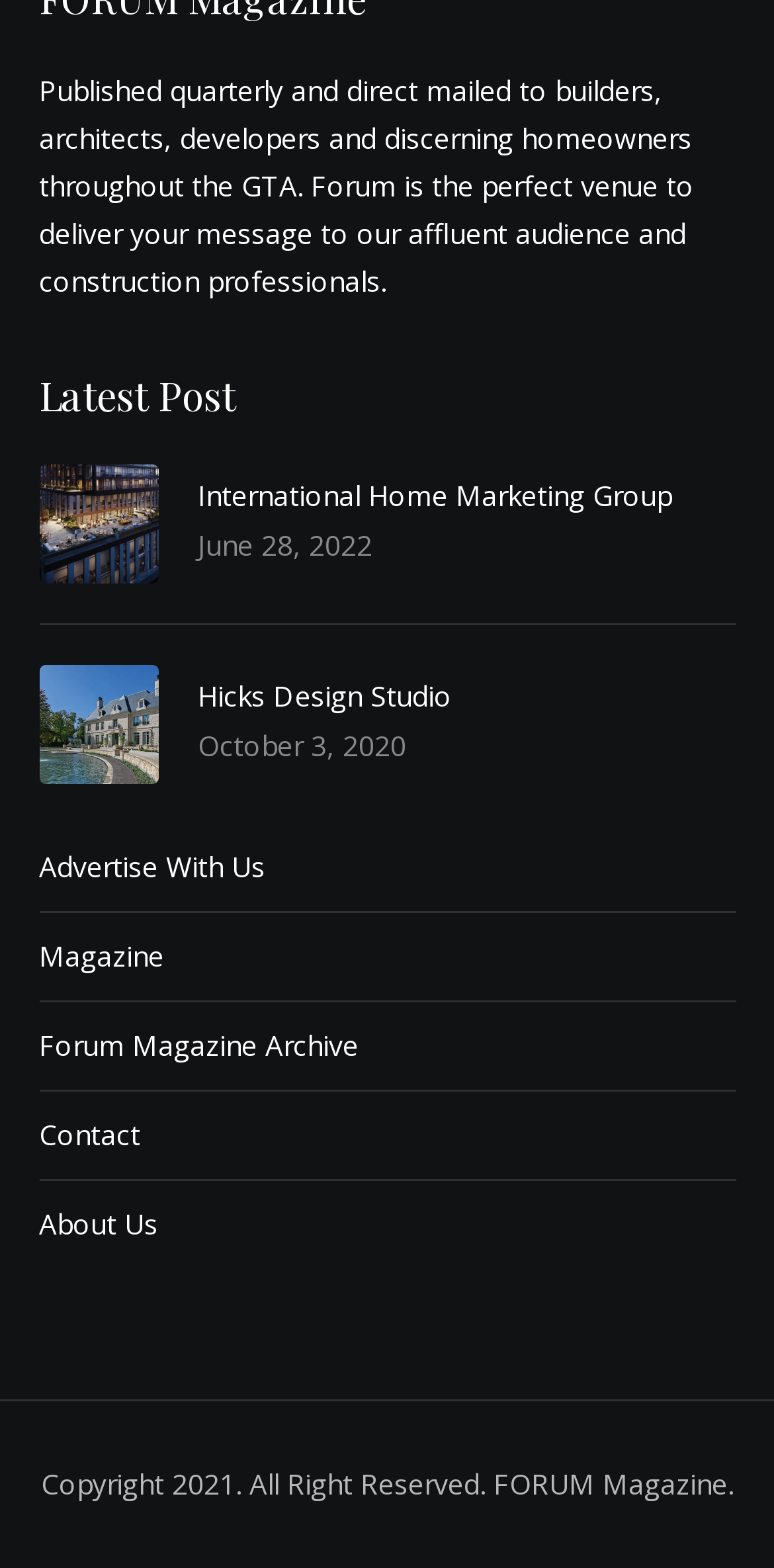Find and indicate the bounding box coordinates of the region you should select to follow the given instruction: "go to Advertise With Us".

[0.05, 0.541, 0.342, 0.565]